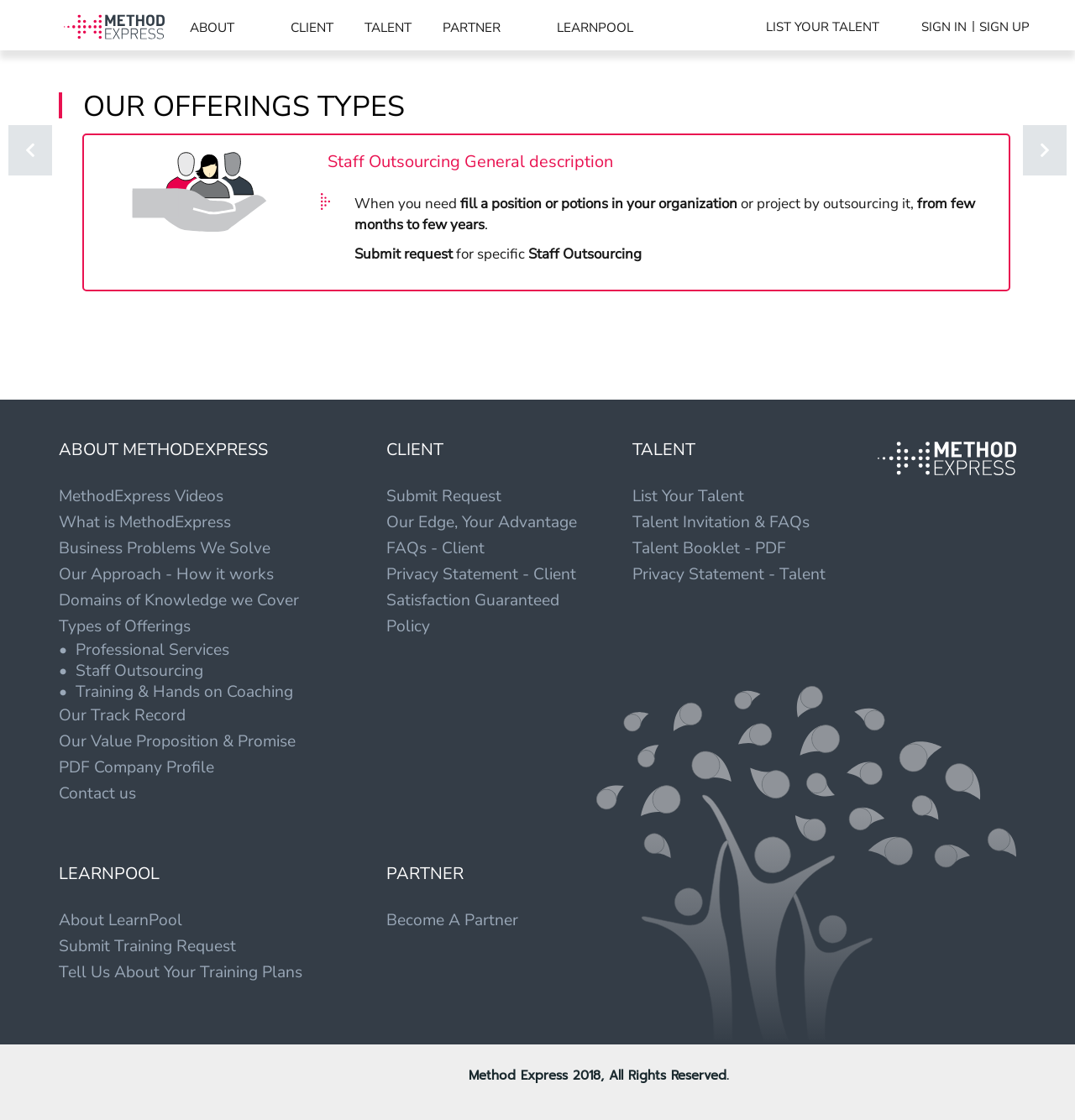What is the main service offered by Method Express?
Using the image as a reference, answer the question with a short word or phrase.

Staff Outsourcing